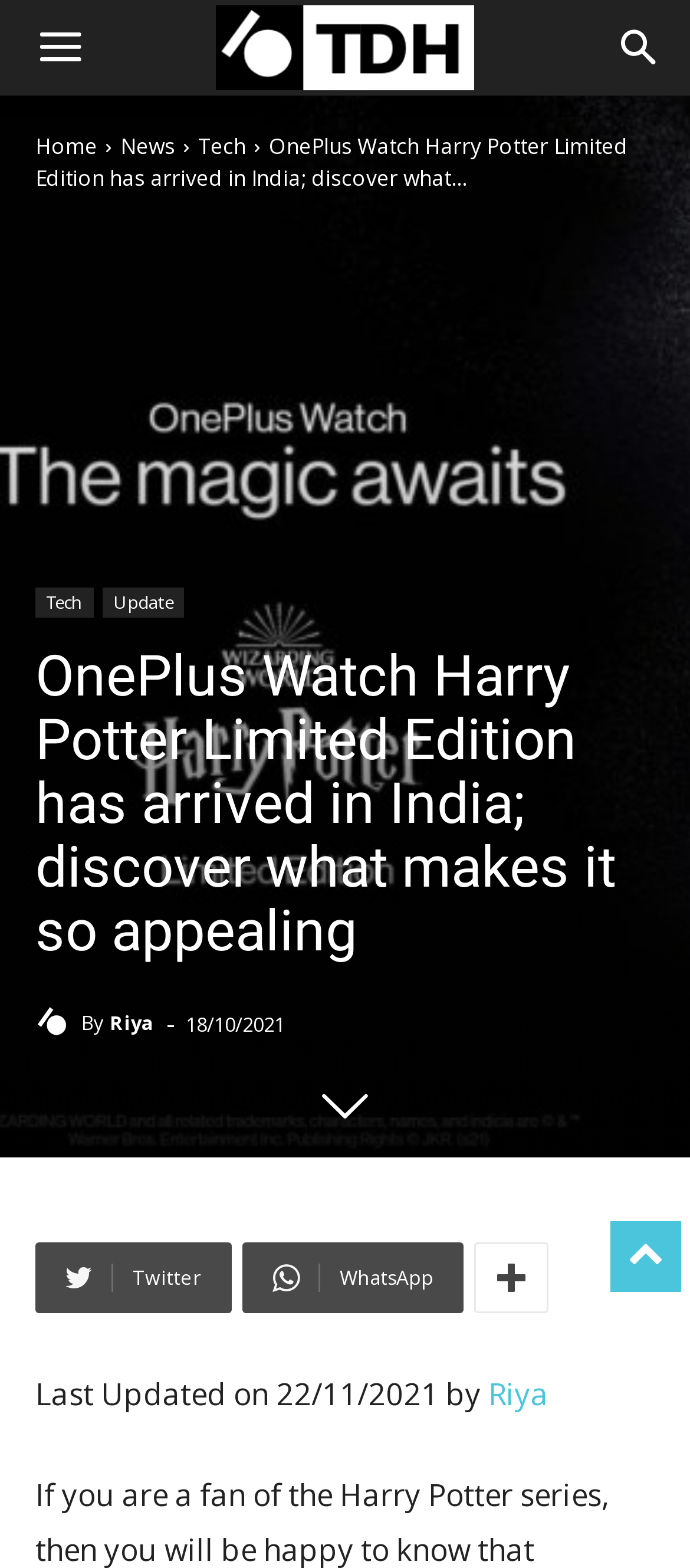Select the bounding box coordinates of the element I need to click to carry out the following instruction: "Read the news".

[0.174, 0.084, 0.254, 0.103]